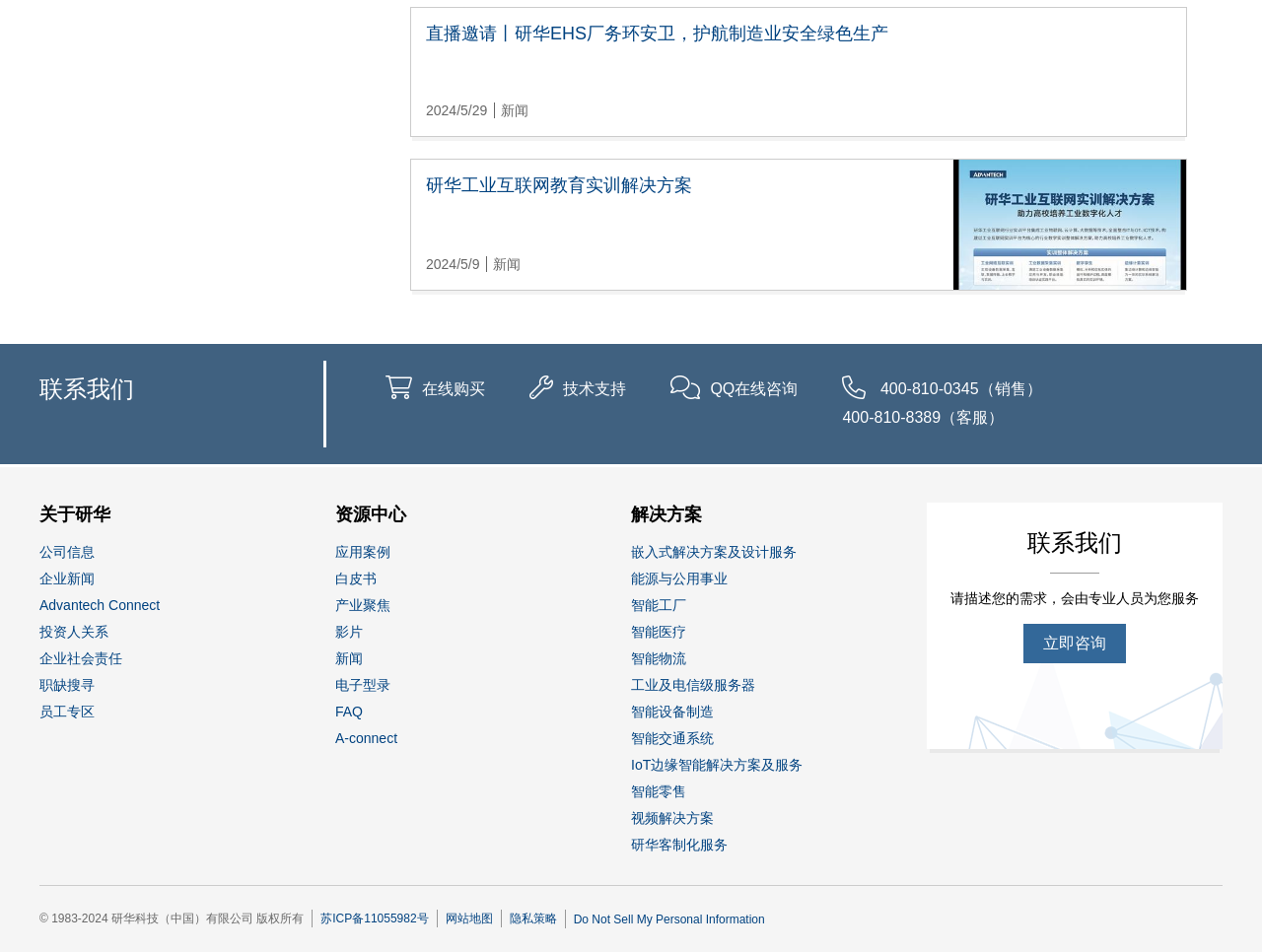Please provide the bounding box coordinates for the element that needs to be clicked to perform the following instruction: "Click 在线购买". The coordinates should be given as four float numbers between 0 and 1, i.e., [left, top, right, bottom].

[0.334, 0.4, 0.384, 0.417]